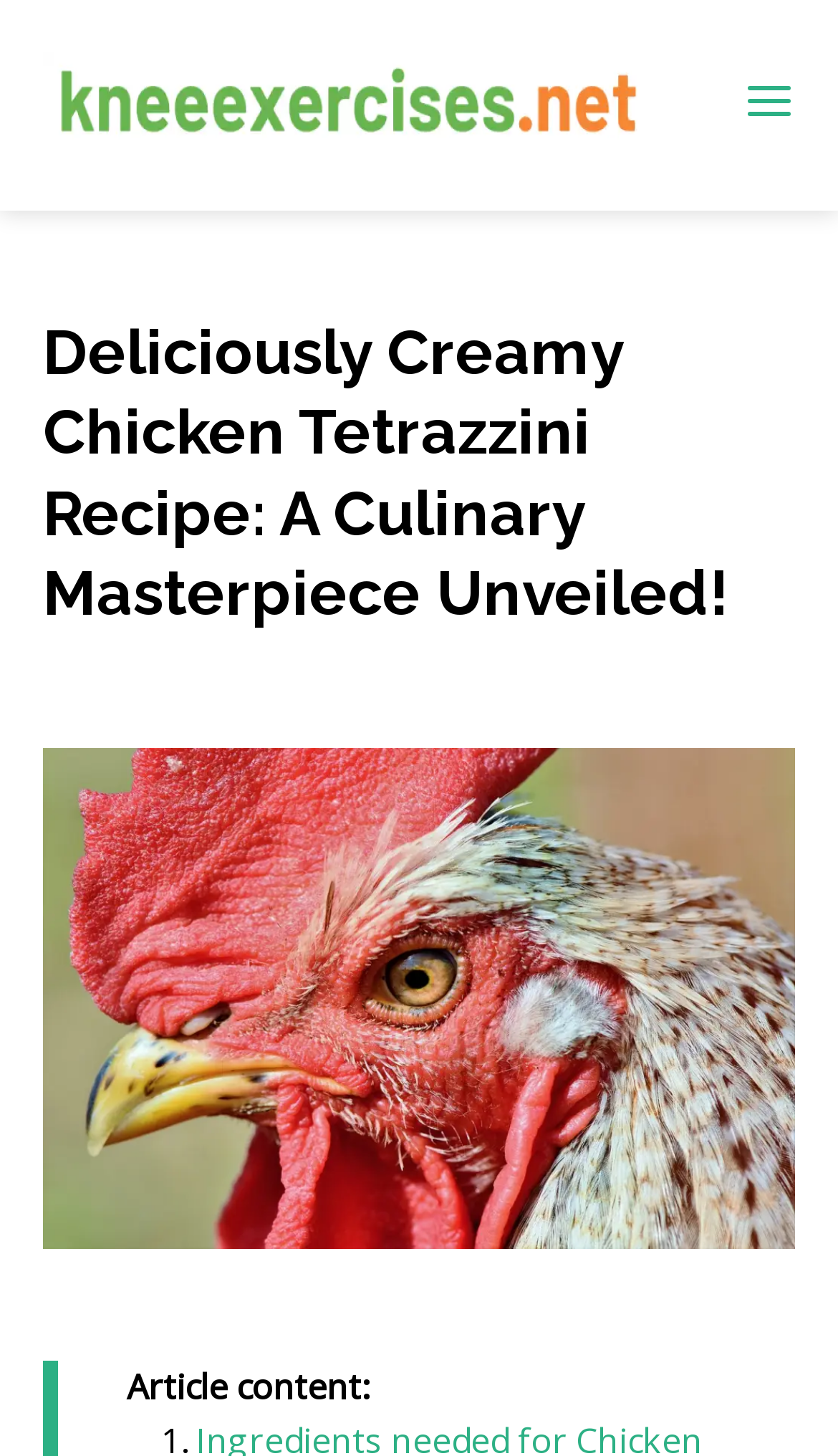Provide a thorough description of the webpage's content and layout.

The webpage is about a recipe for Chicken Tetrazzini, with a focus on enhancing the flavor and serving it with style. At the top left of the page, there is a link to "kneeexercises.net" accompanied by a small image. On the top right, there is a button with an image. Below these elements, the main heading "Deliciously Creamy Chicken Tetrazzini Recipe: A Culinary Masterpiece Unveiled!" is prominently displayed. 

Underneath the heading, there is a large image of Chicken Tetrazzini, taking up most of the page's width. At the bottom of the page, there is a section labeled "Article content:", which likely contains the step-by-step instructions and tips for making the dish.